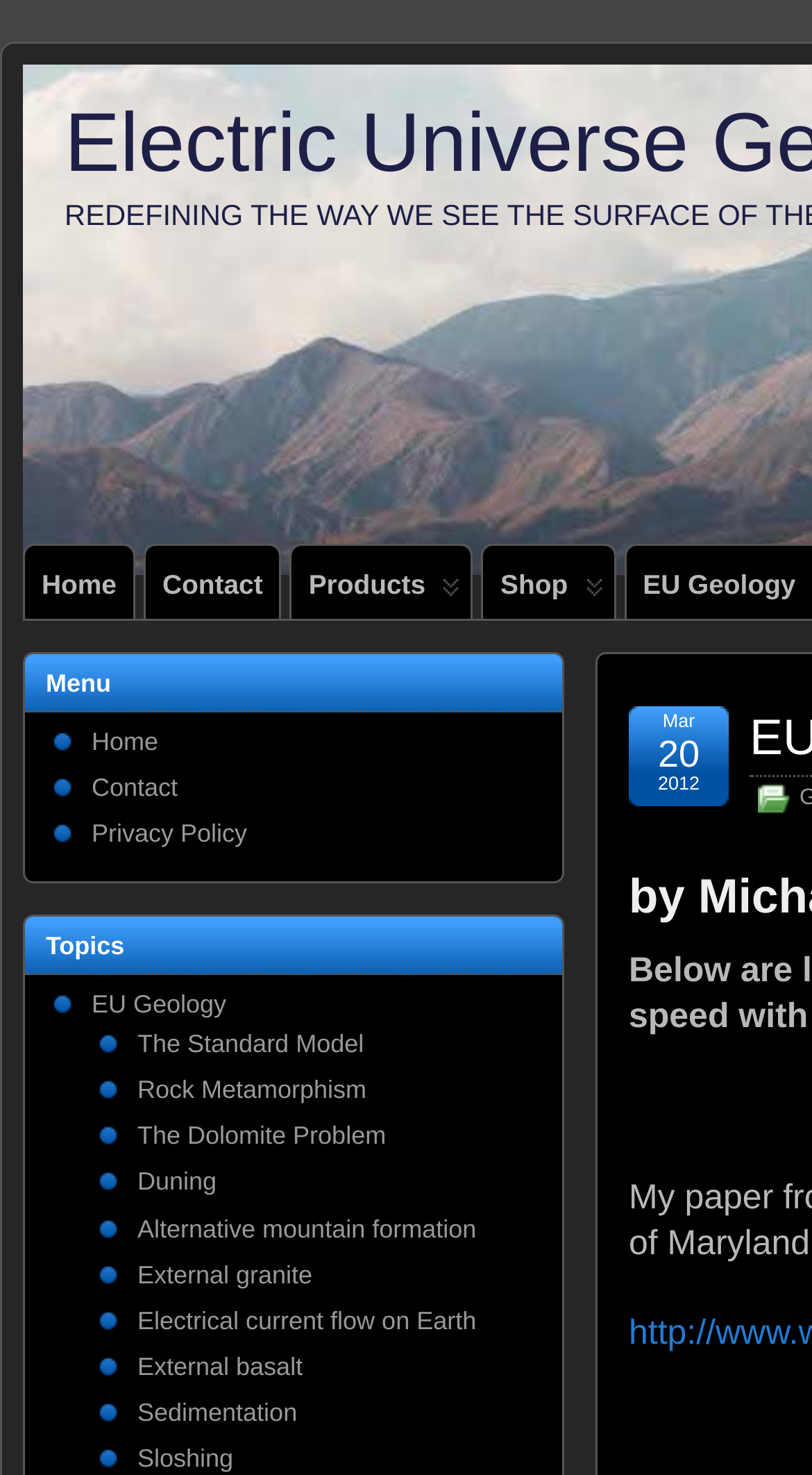Extract the bounding box of the UI element described as: "Privacy Policy".

[0.113, 0.556, 0.304, 0.575]